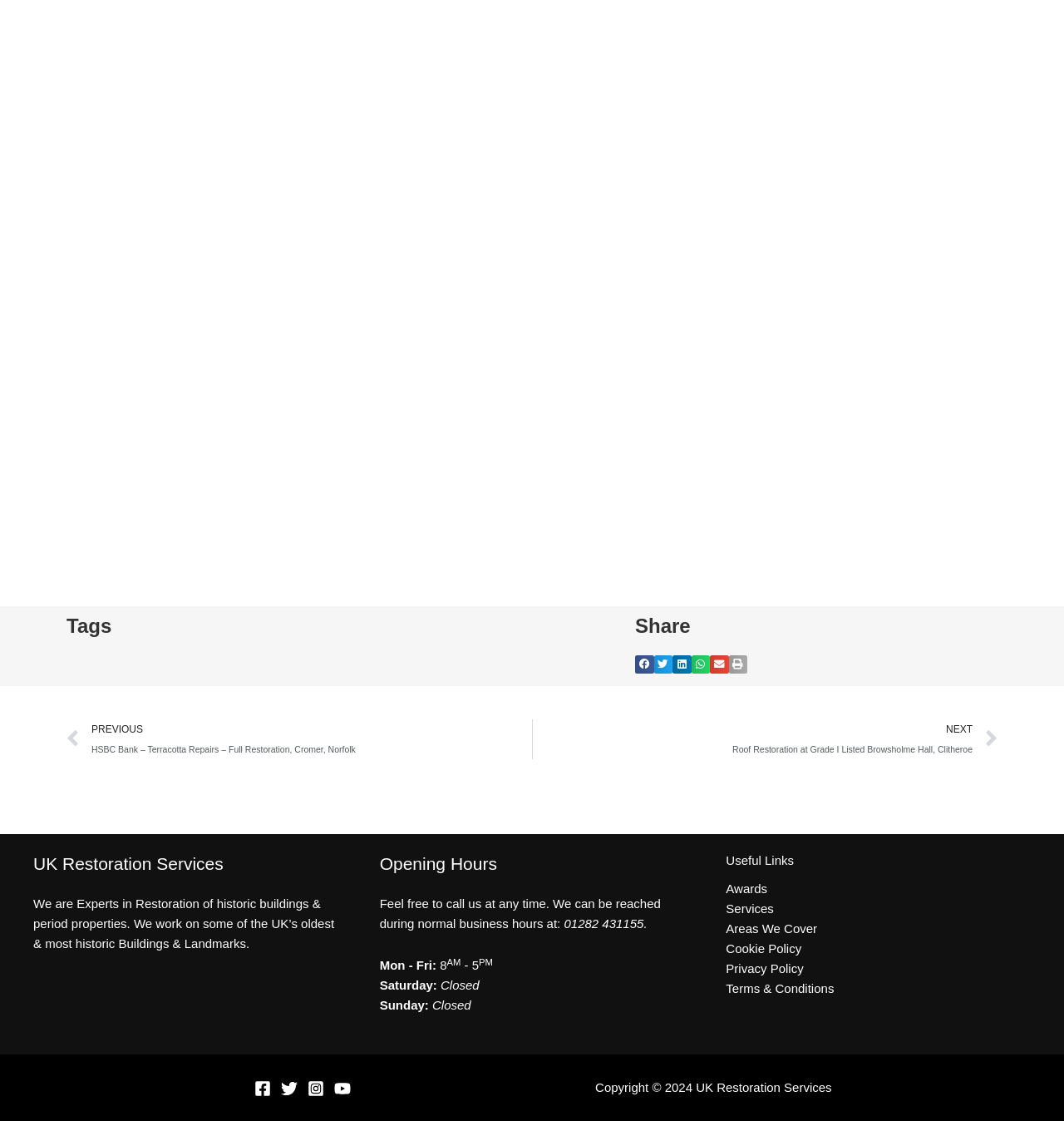Locate the bounding box coordinates of the area that needs to be clicked to fulfill the following instruction: "Go to previous page". The coordinates should be in the format of four float numbers between 0 and 1, namely [left, top, right, bottom].

[0.062, 0.641, 0.5, 0.677]